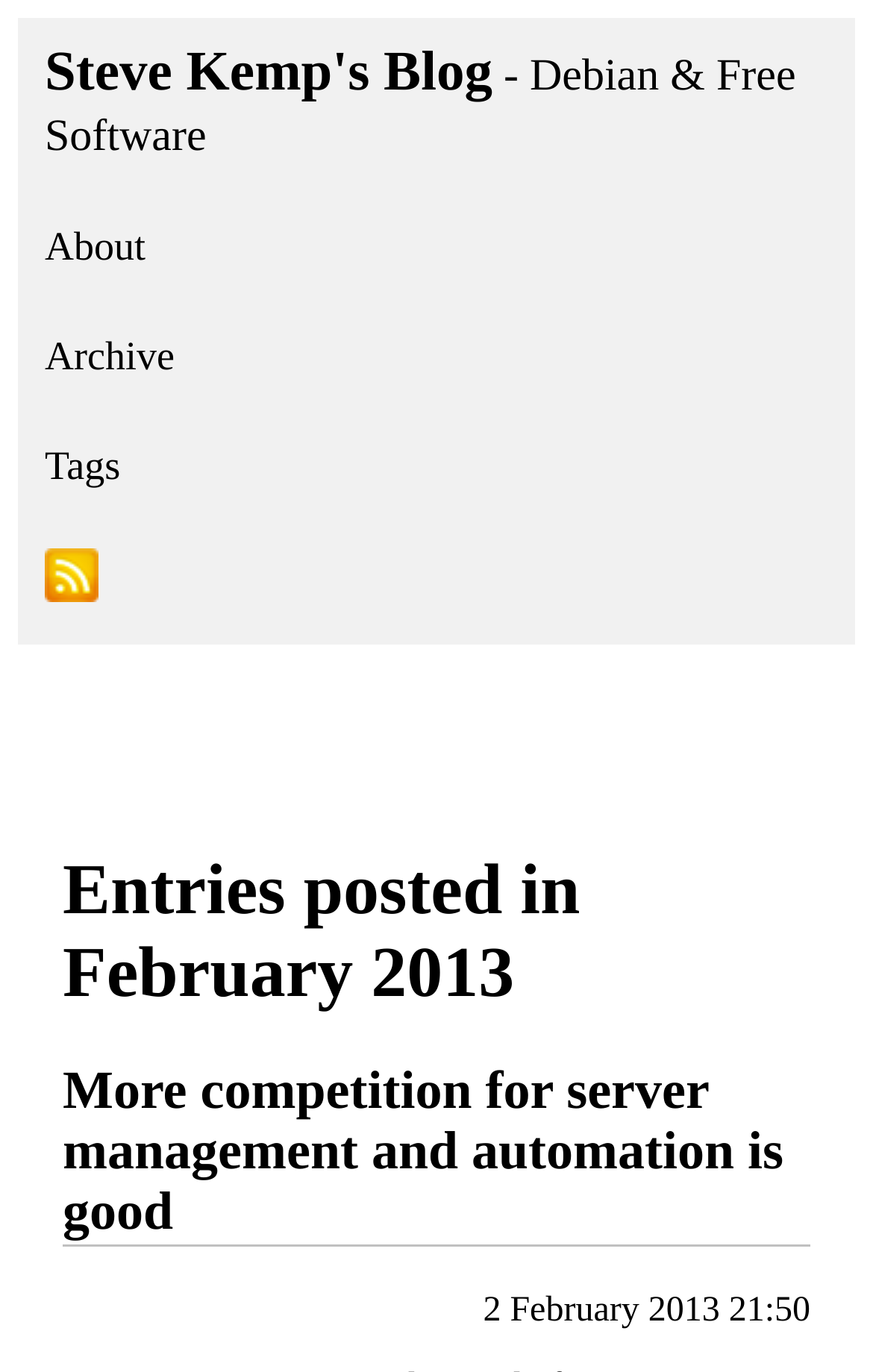What is the name of the blog?
By examining the image, provide a one-word or phrase answer.

Steve Kemp's Blog